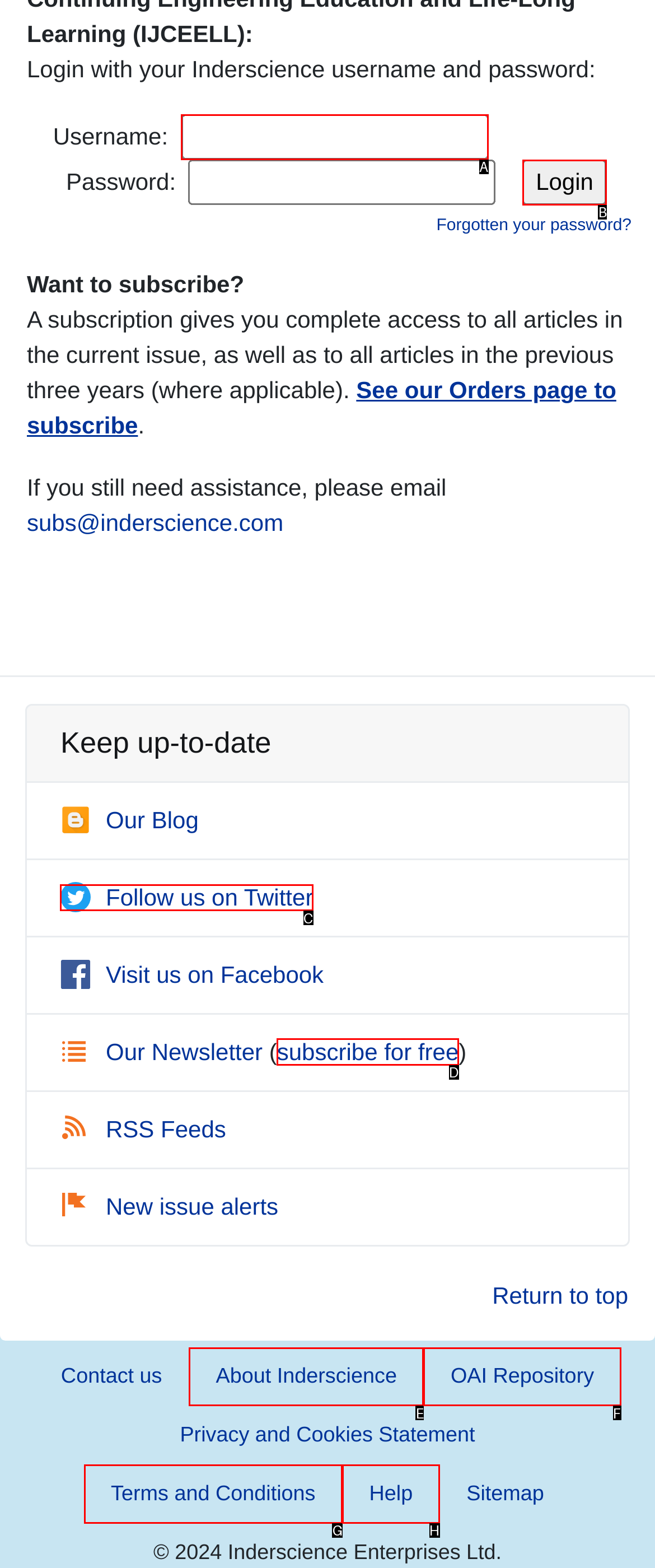Pick the right letter to click to achieve the task: Follow on Twitter
Answer with the letter of the correct option directly.

C